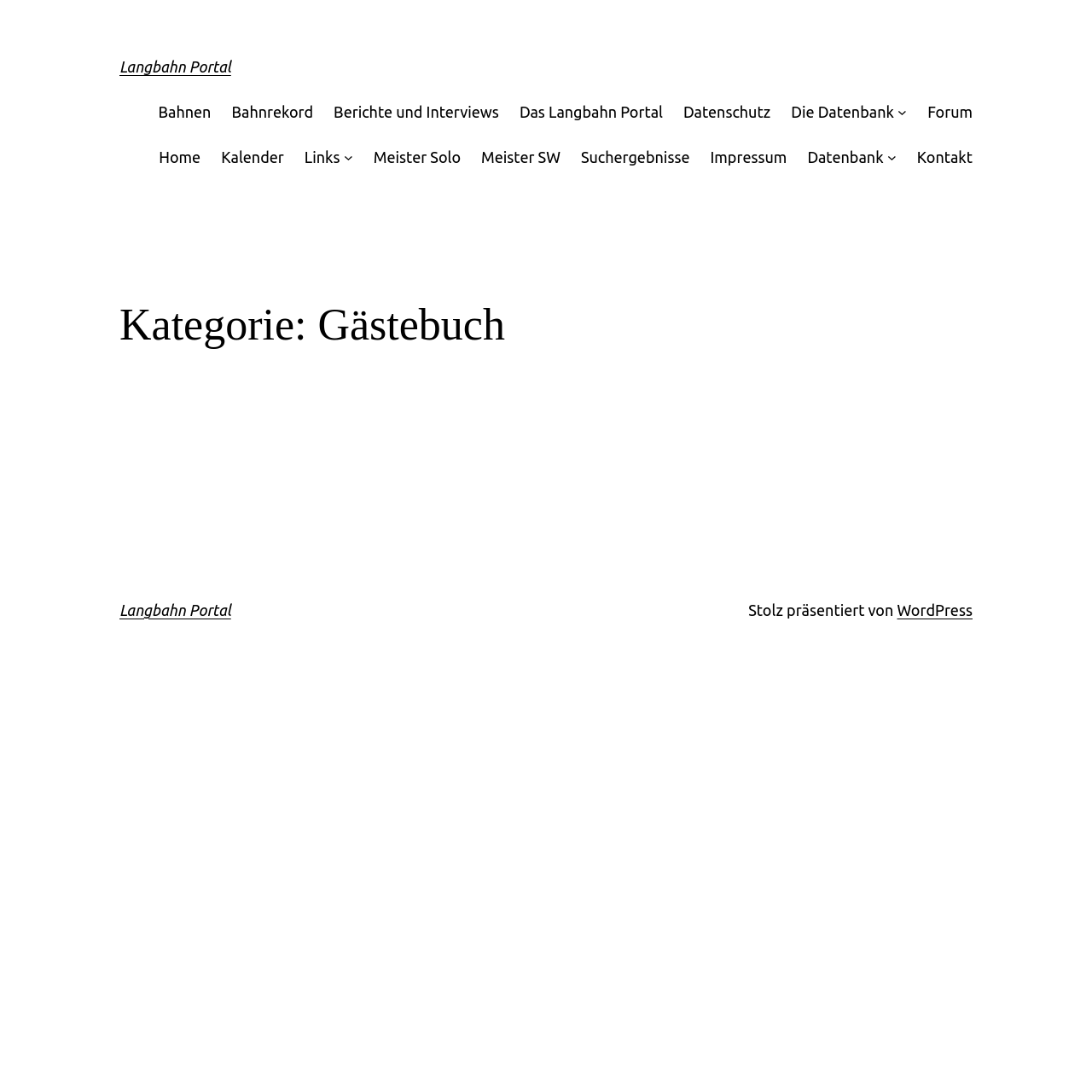Identify the bounding box coordinates for the UI element described as: "Bahnrekord". The coordinates should be provided as four floats between 0 and 1: [left, top, right, bottom].

[0.212, 0.091, 0.287, 0.114]